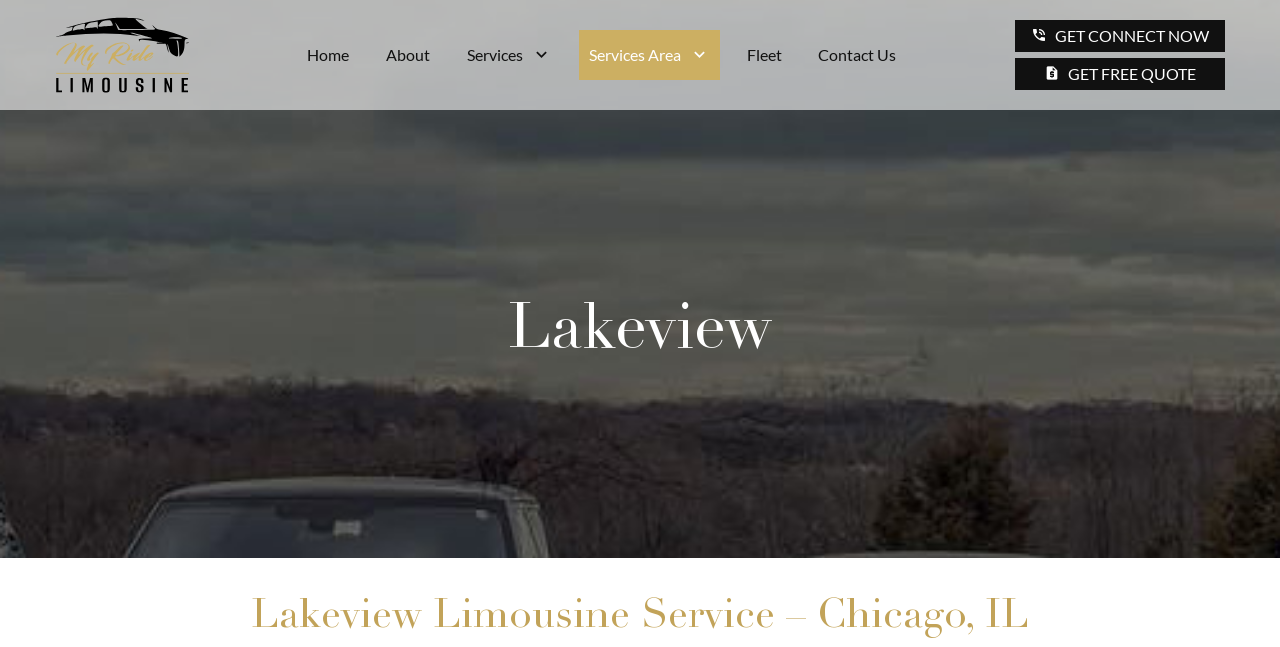Pinpoint the bounding box coordinates of the element you need to click to execute the following instruction: "Get a free quote". The bounding box should be represented by four float numbers between 0 and 1, in the format [left, top, right, bottom].

[0.793, 0.089, 0.957, 0.139]